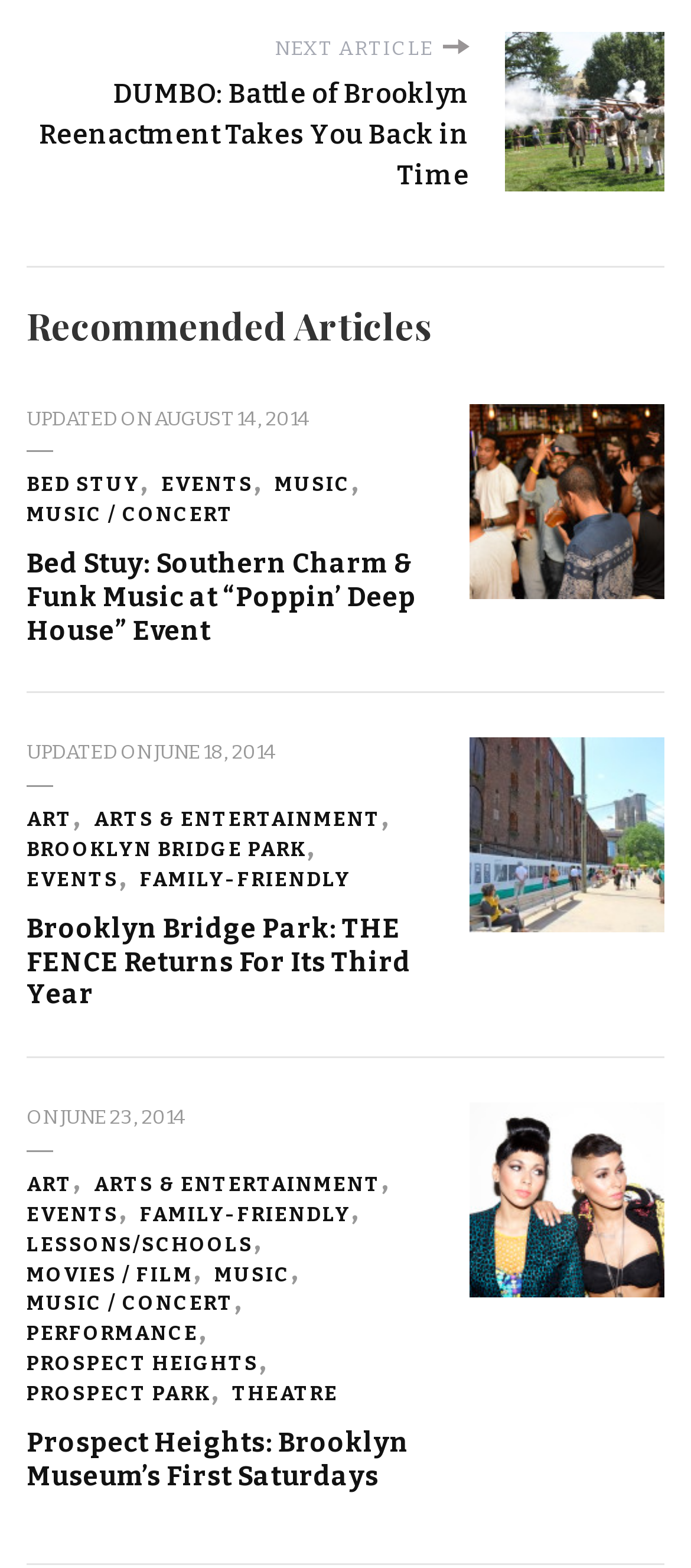What is the purpose of the 'NEXT ARTICLE' link?
Please look at the screenshot and answer in one word or a short phrase.

To navigate to the next article